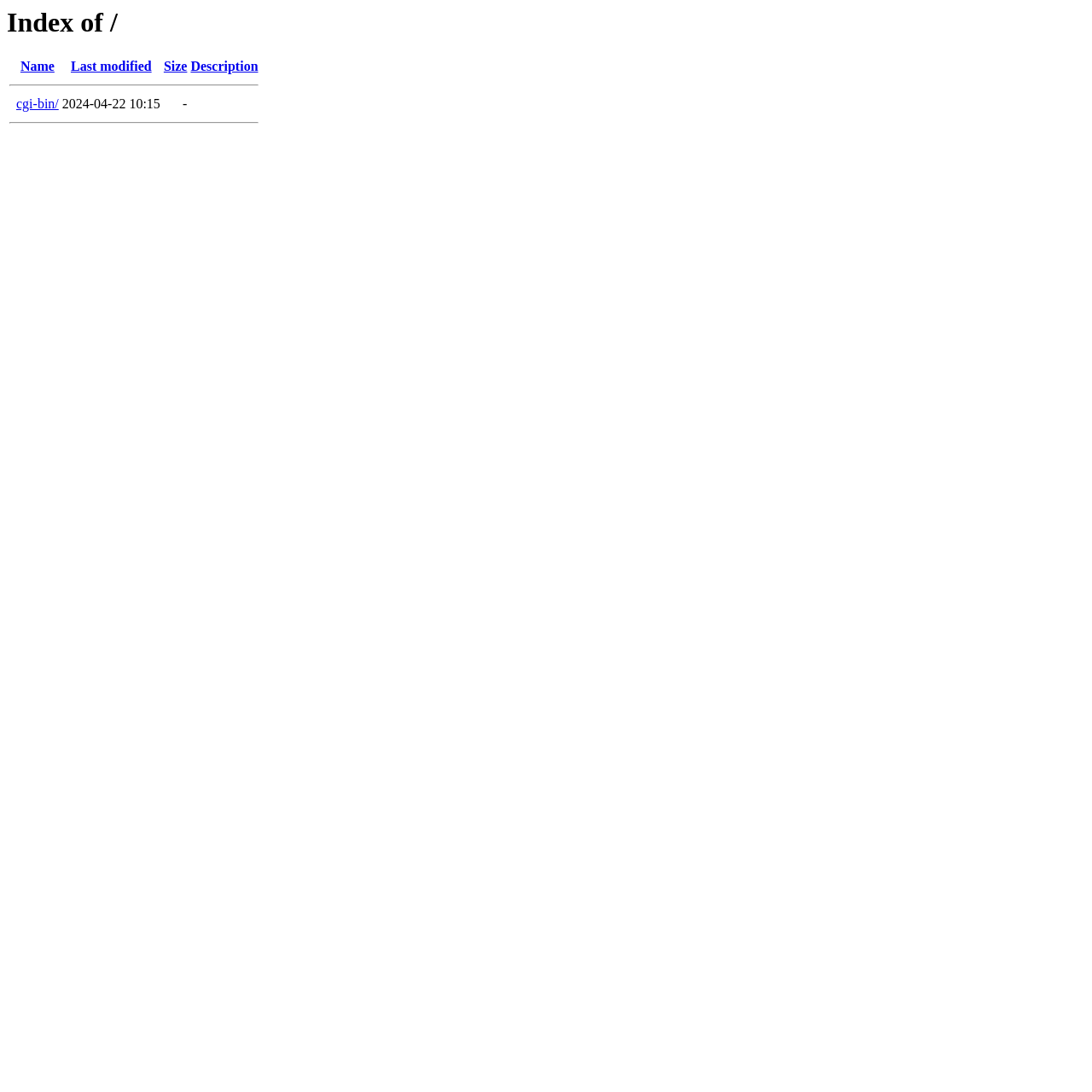Locate the UI element described as follows: "Last modified". Return the bounding box coordinates as four float numbers between 0 and 1 in the order [left, top, right, bottom].

[0.065, 0.054, 0.139, 0.068]